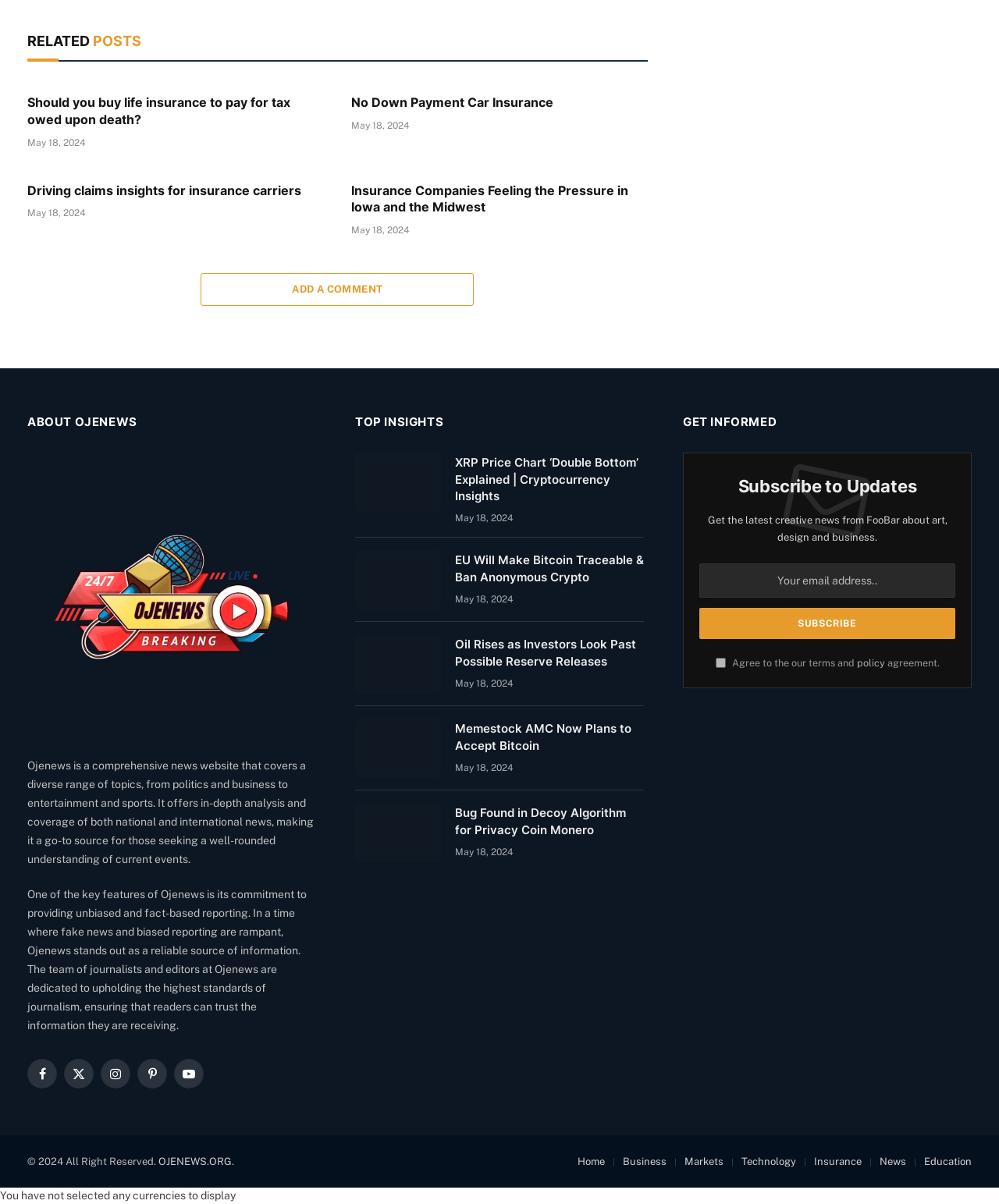Please identify the bounding box coordinates of the region to click in order to complete the given instruction: "Click on 'policy'". The coordinates should be four float numbers between 0 and 1, i.e., [left, top, right, bottom].

[0.857, 0.546, 0.886, 0.556]